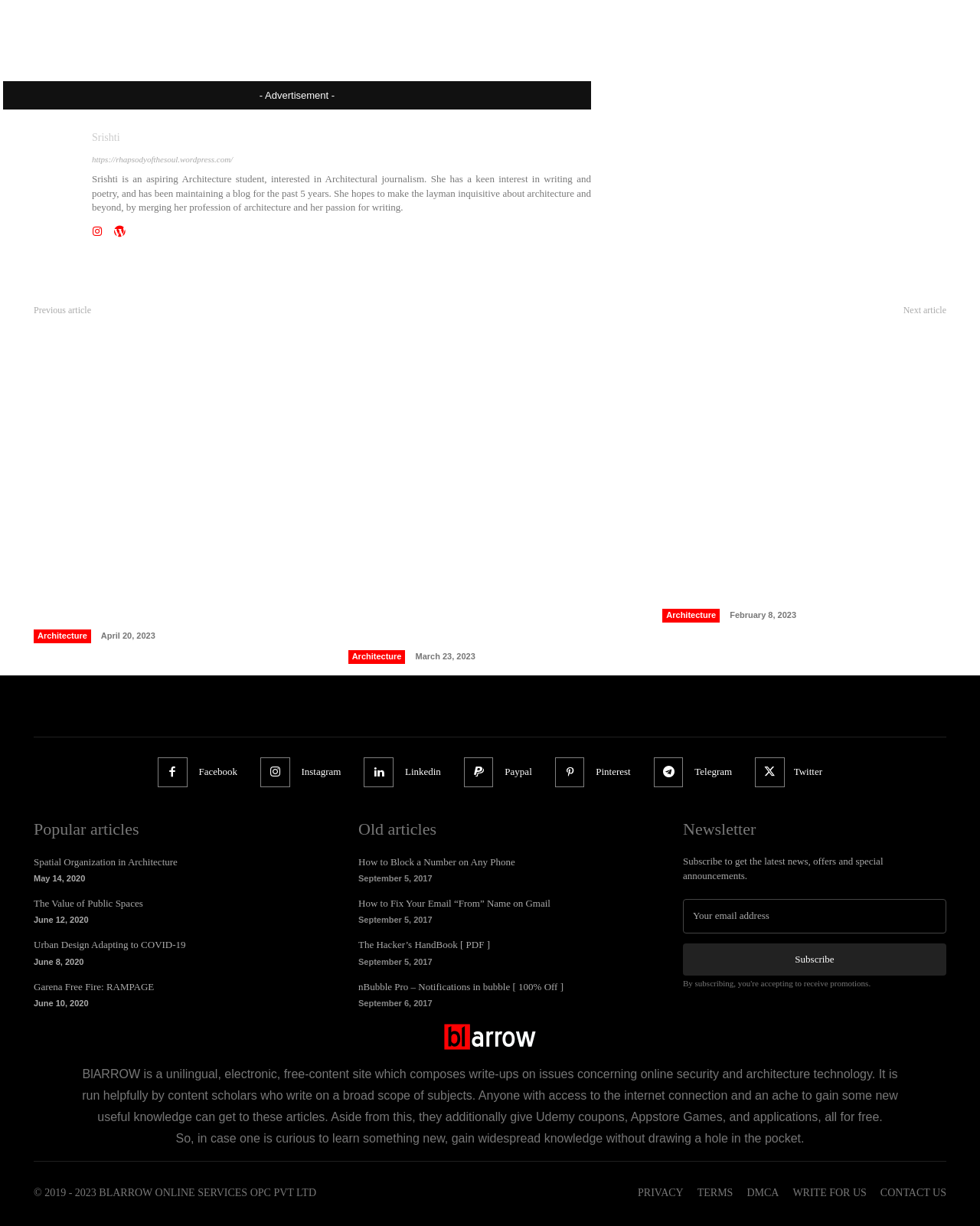What is the topic of the article 'Building Your Brand as an Architect'?
Look at the screenshot and give a one-word or phrase answer.

Establishing a Strong Professional Identity